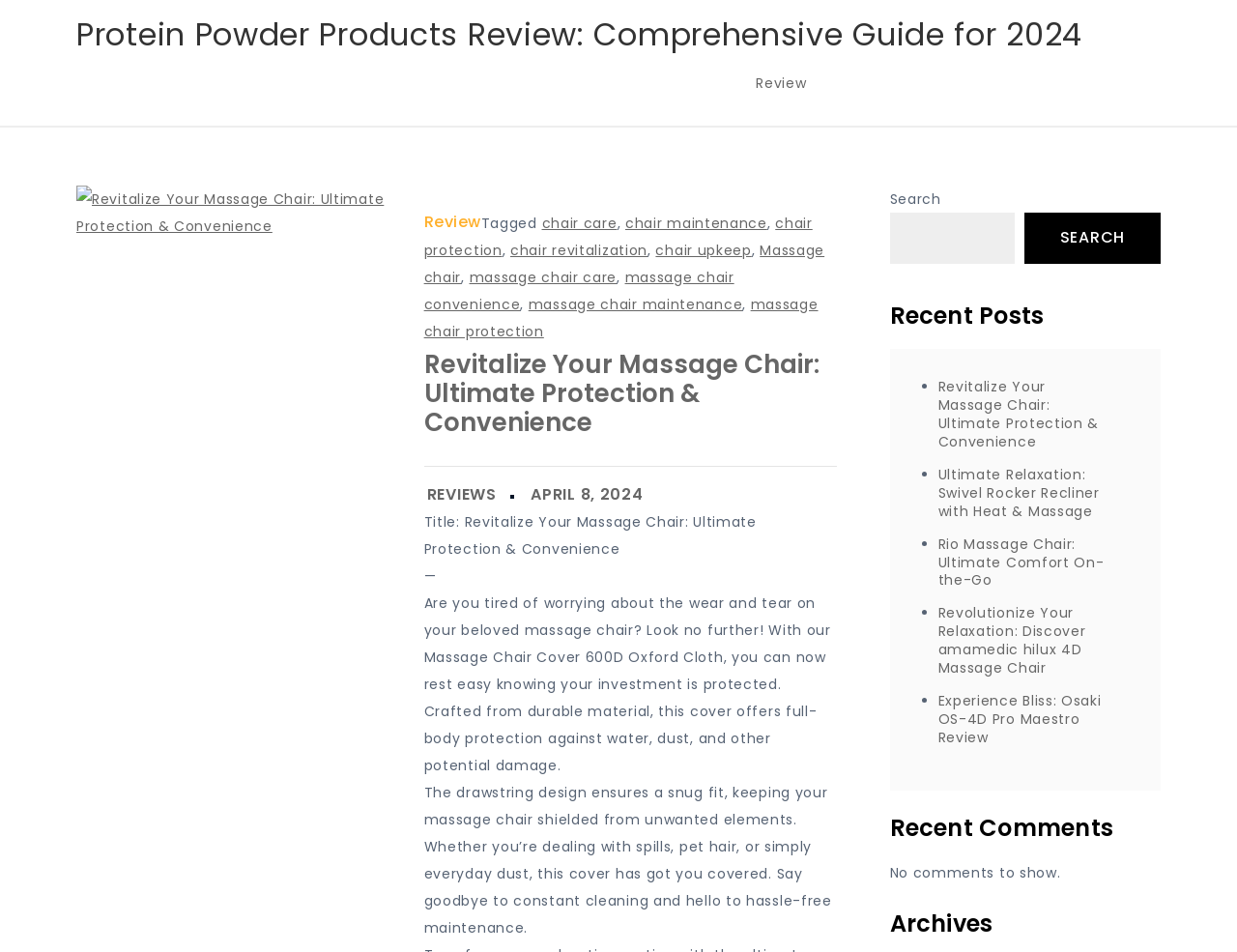Can you pinpoint the bounding box coordinates for the clickable element required for this instruction: "Search for a keyword"? The coordinates should be four float numbers between 0 and 1, i.e., [left, top, right, bottom].

[0.719, 0.223, 0.82, 0.277]